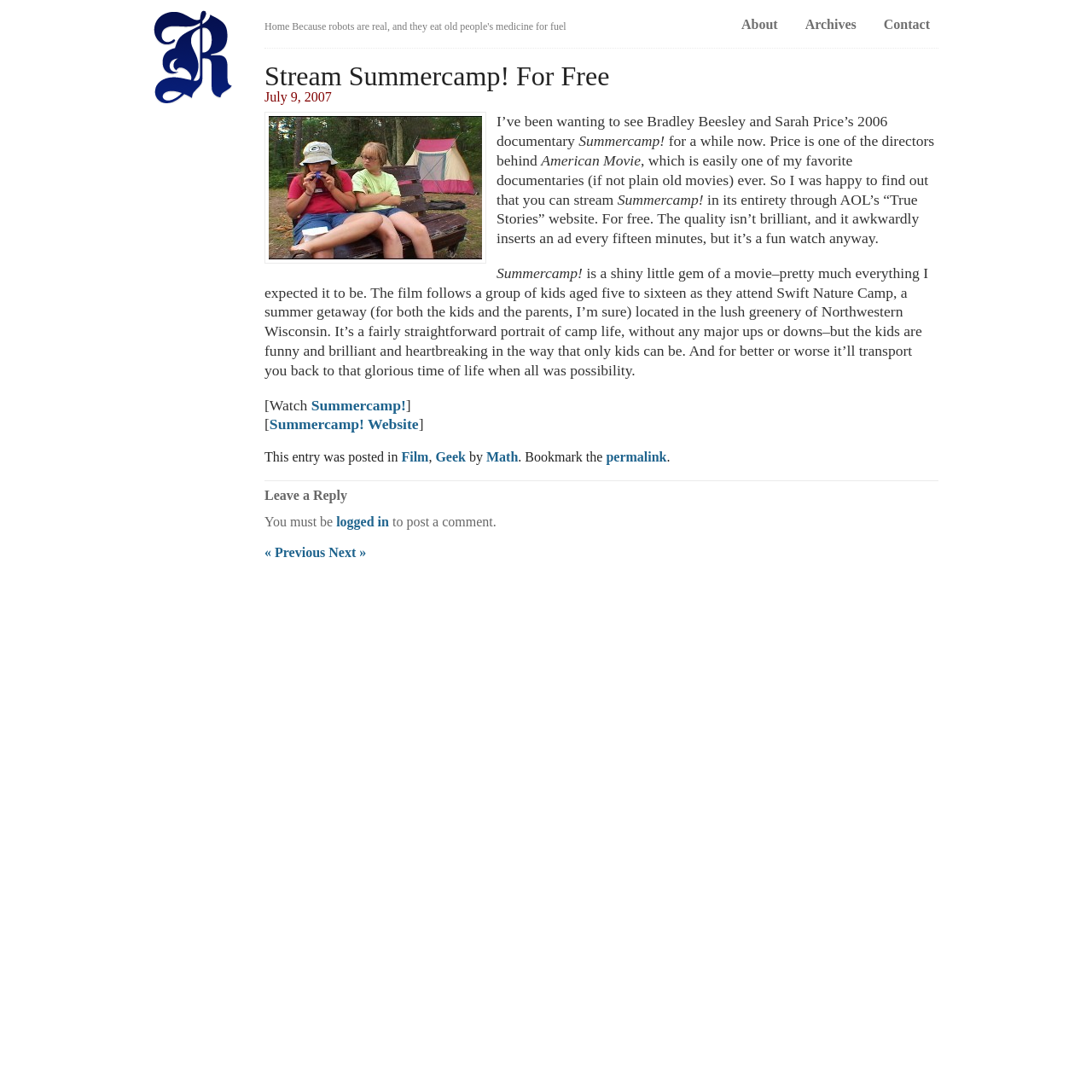Locate the bounding box coordinates of the item that should be clicked to fulfill the instruction: "Notify me when available".

None